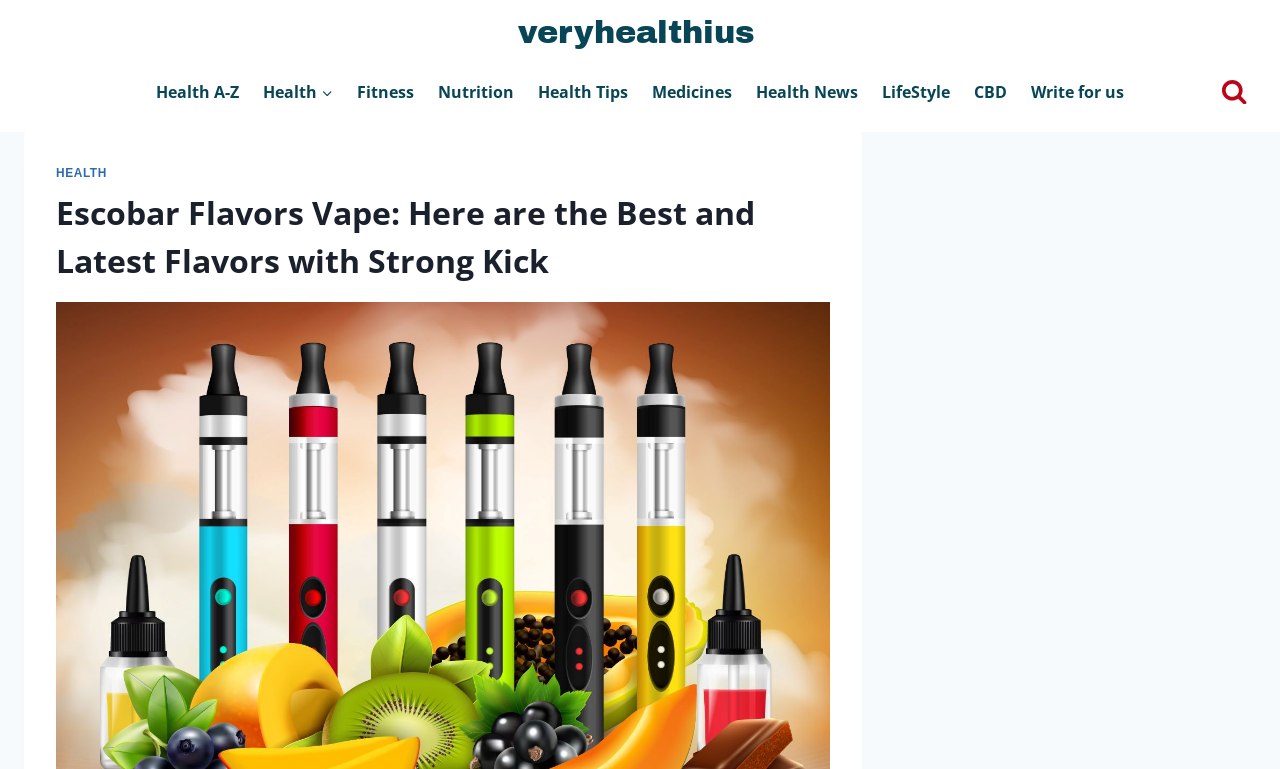Is there a search function on this webpage?
Based on the visual information, provide a detailed and comprehensive answer.

The presence of a 'View Search Form' button suggests that the webpage has a search function, allowing users to search for specific content or topics within the website.